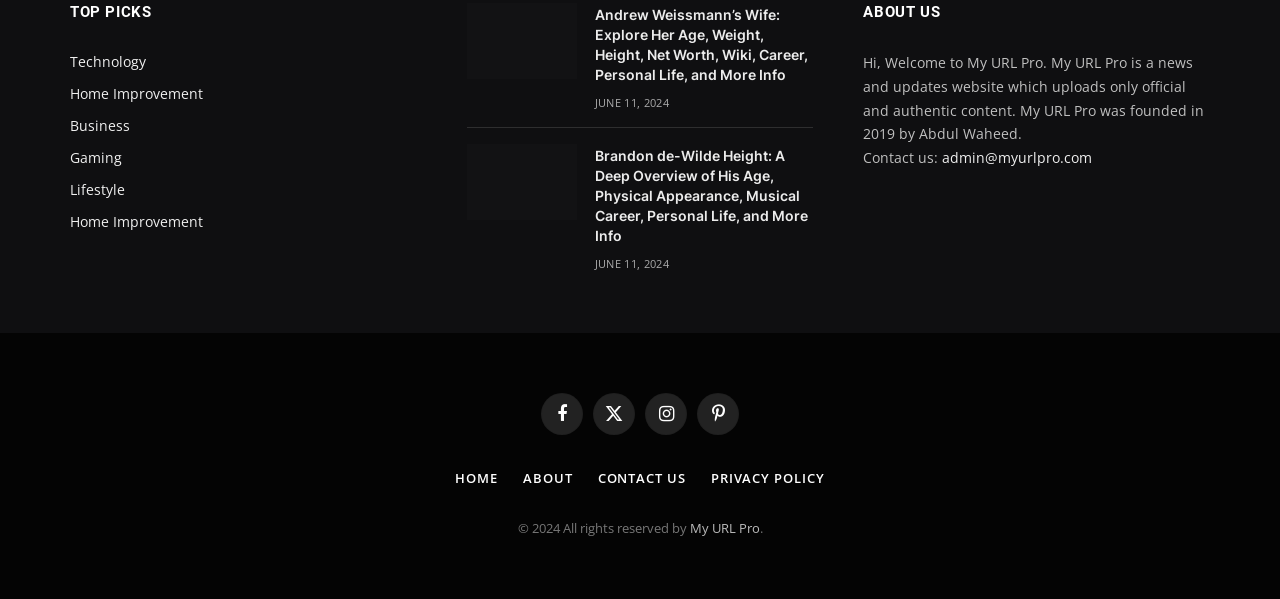Using the information from the screenshot, answer the following question thoroughly:
How many social media links are present?

There are 4 social media links present on the webpage, which are Facebook, Twitter, Instagram, and Pinterest, located at the bottom of the page.